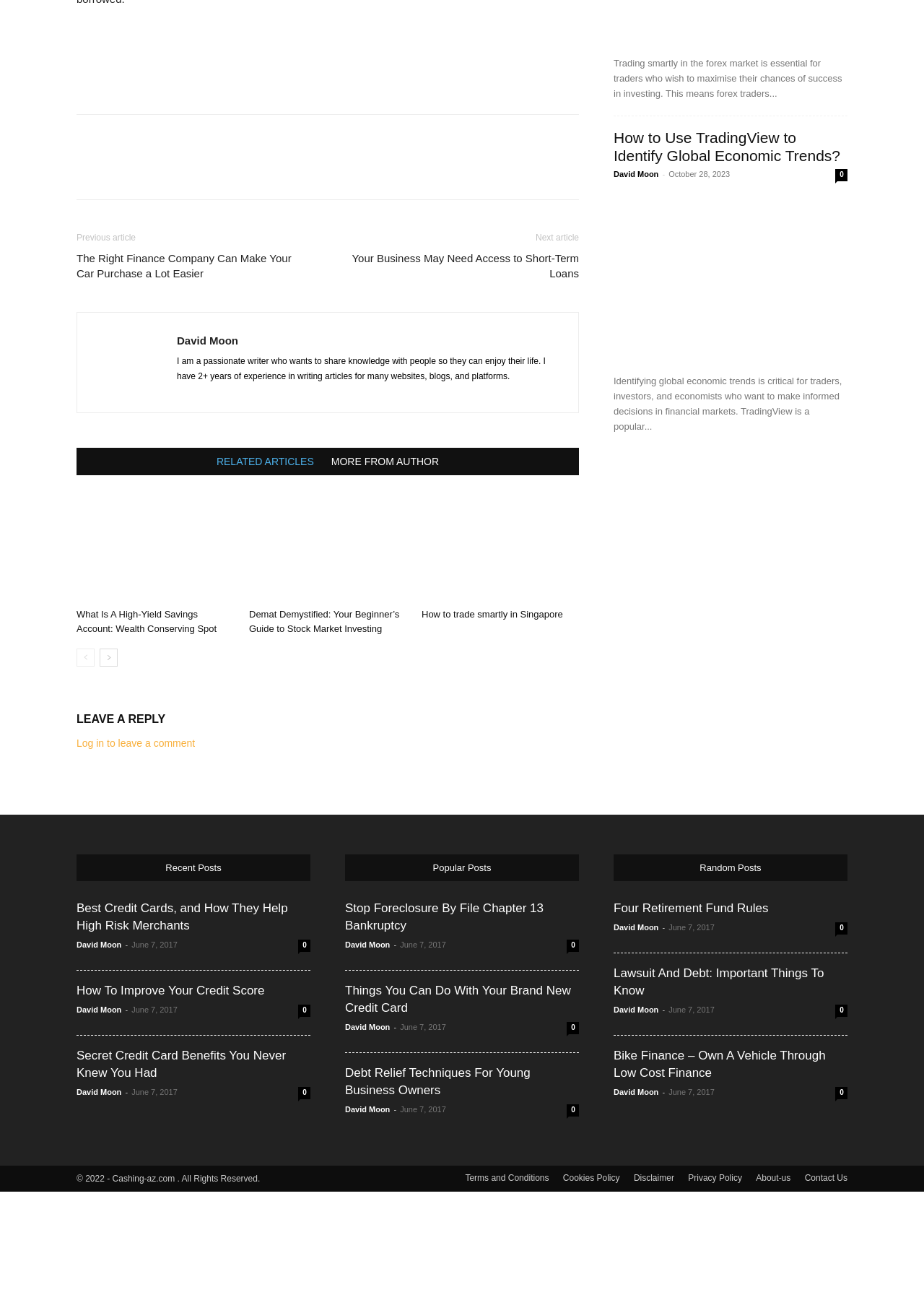Please answer the following question using a single word or phrase: 
How many articles are in the 'Recent Posts' section?

3